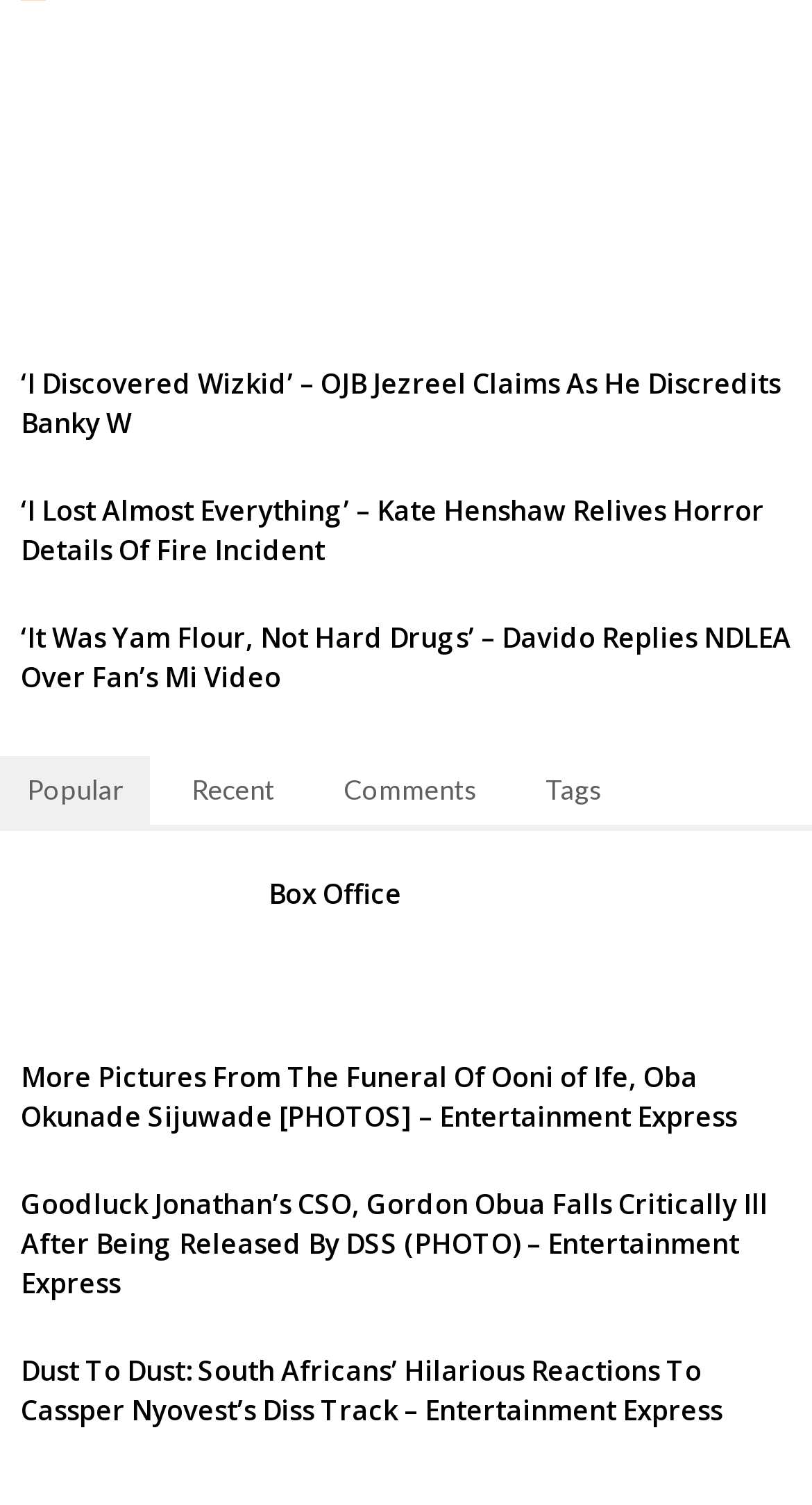What is the title of the last article?
Answer with a single word or short phrase according to what you see in the image.

Dust To Dust: South Africans’ Hilarious Reactions To Cassper Nyovest’s Diss Track – Entertainment Express